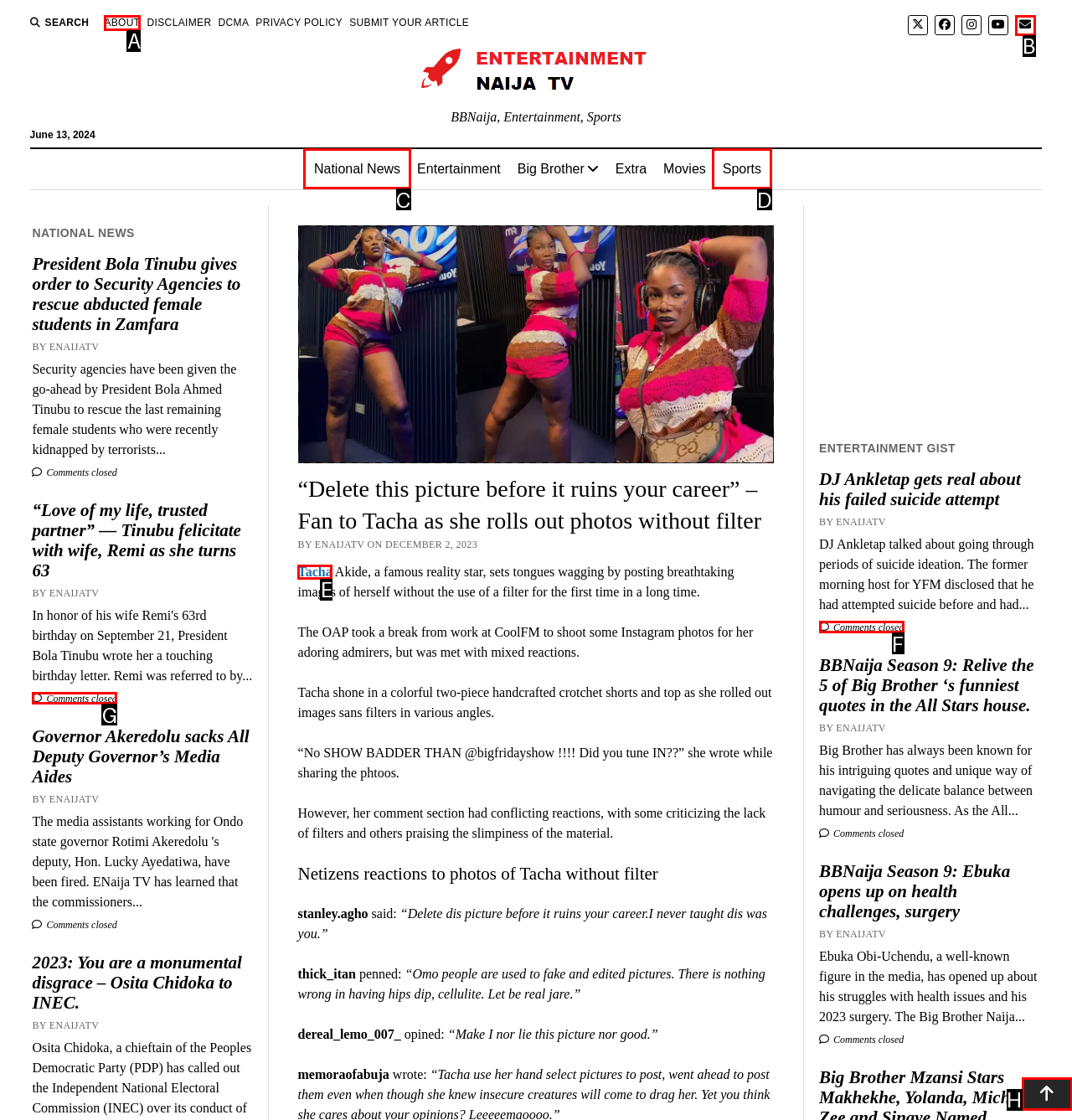Tell me which one HTML element best matches the description: Comments closed
Answer with the option's letter from the given choices directly.

G